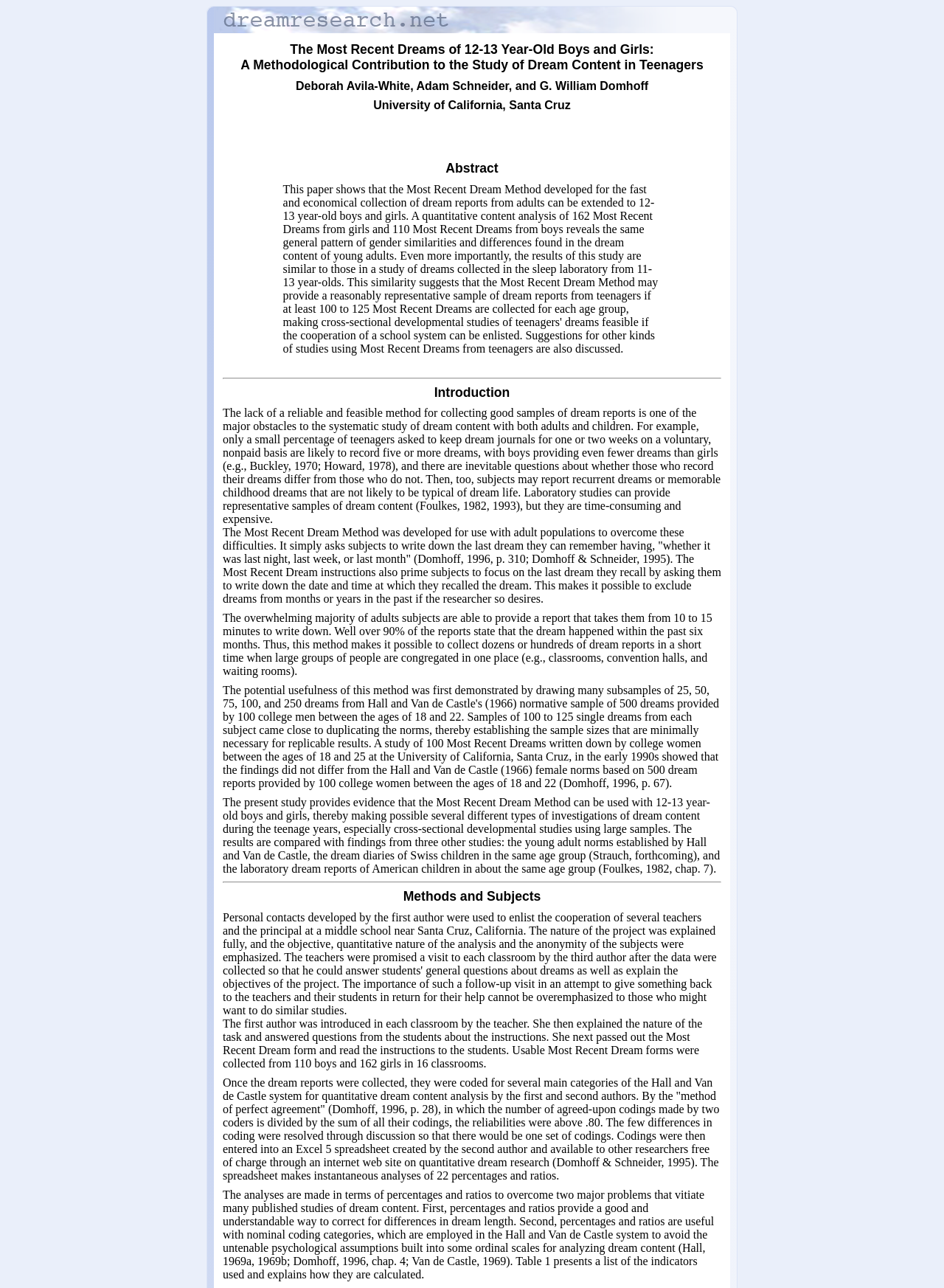What is the title of the research paper?
Examine the image and provide an in-depth answer to the question.

I found the title of the research paper by looking at the heading element with the text 'The Most Recent Dreams of 12-13 Year-Old Boys and Girls: A Methodological Contribution to the Study of Dream Content in Teenagers'.